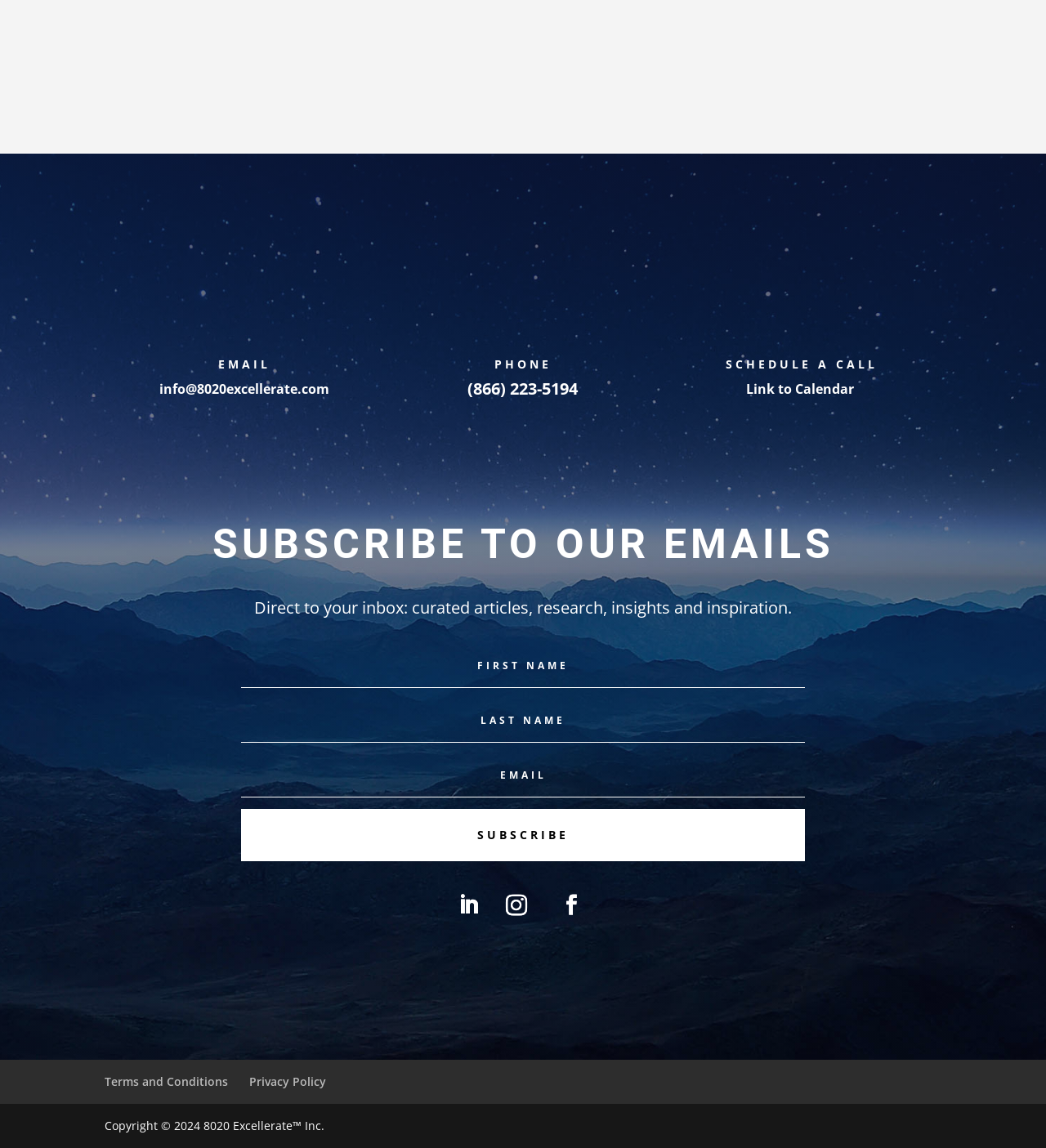Please identify the bounding box coordinates of the element that needs to be clicked to perform the following instruction: "Send an email".

[0.152, 0.331, 0.315, 0.347]